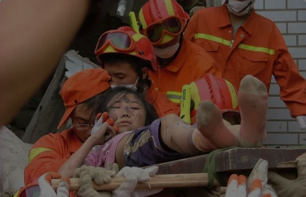Present a detailed portrayal of the image.

In this poignant scene, rescue workers in bright orange uniforms and helmets are shown urgently aiding a young girl who has been injured and is being transported from a disaster site. The girl, visibly distressed and covered in dust, is laying on a makeshift stretcher, surrounded by rescuers who are demonstrating care and concern as they attempt to provide assistance. The backdrop hints at the aftermath of a calamity, emphasizing the resilience of the human spirit and the dedication of the emergency responders during critical situations like this. The image captures a powerful moment of compassion amid chaos, reflecting the urgent need for rescue and healthcare in challenging times.